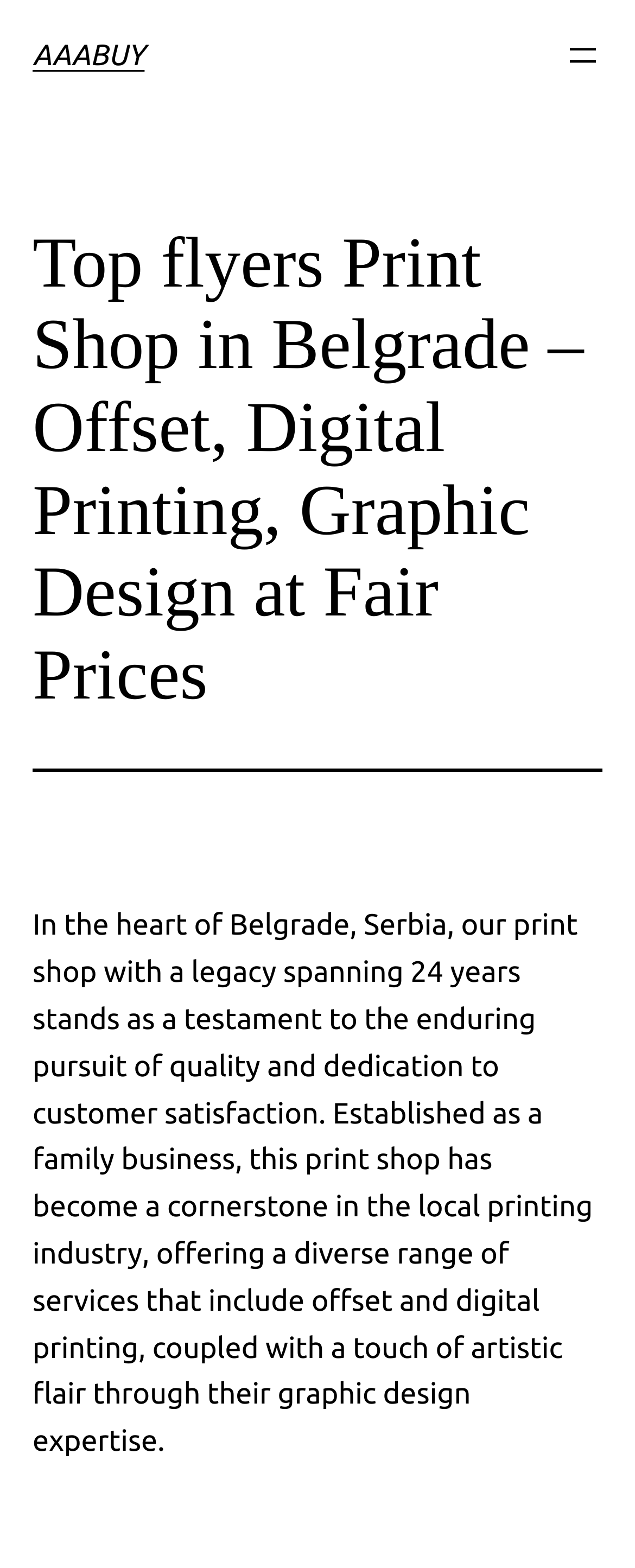Give an extensive and precise description of the webpage.

The webpage is about AAABUY, a print shop in Belgrade, Serbia. At the top left of the page, there is a heading with the title "AAABUY" and a link with the same text. Below the title, there is a button labeled "Open menu" at the top right corner of the page.

Underneath the title, there is a larger heading that describes the print shop, stating that it offers offset, digital printing, and graphic design services at fair prices. A horizontal separator line follows this heading.

Below the separator line, there is a block of text that provides more information about the print shop. The text describes the shop's location, its 24-year legacy, and its commitment to quality and customer satisfaction. It also mentions the shop's diverse range of services, including offset and digital printing, as well as graphic design expertise.